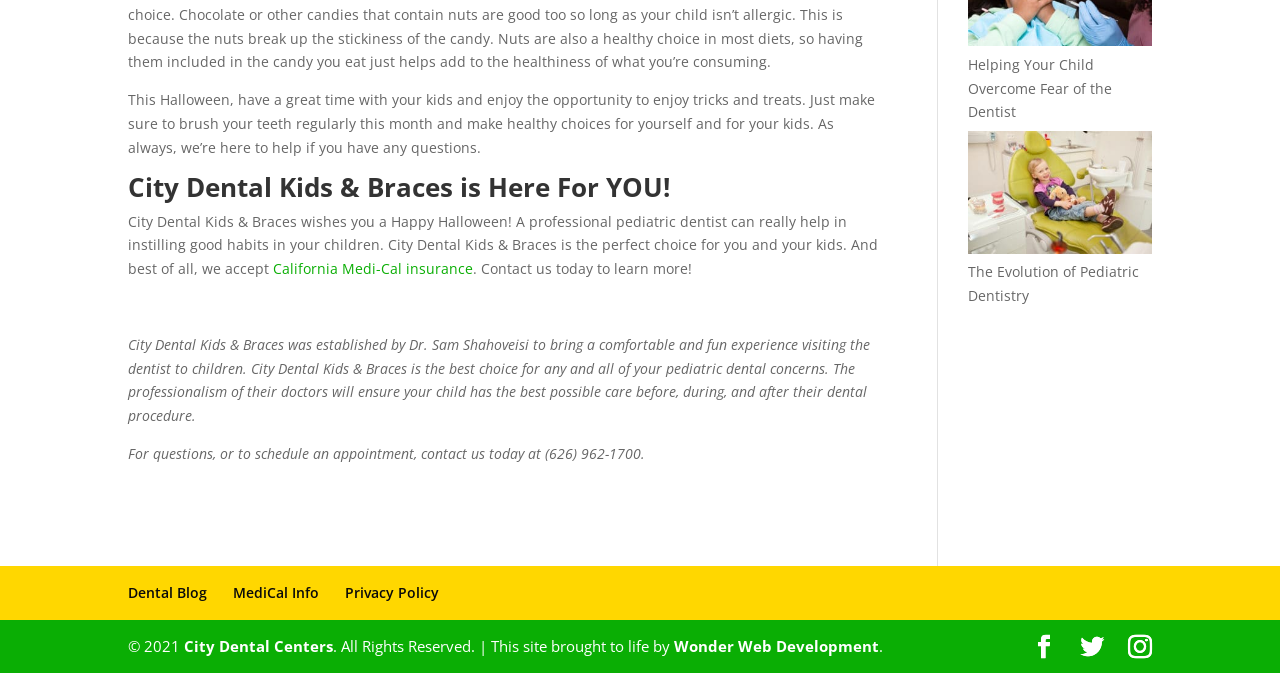Provide a brief response to the question below using a single word or phrase: 
What is the topic of the blog post linked on the webpage?

The Evolution of Pediatric Dentistry